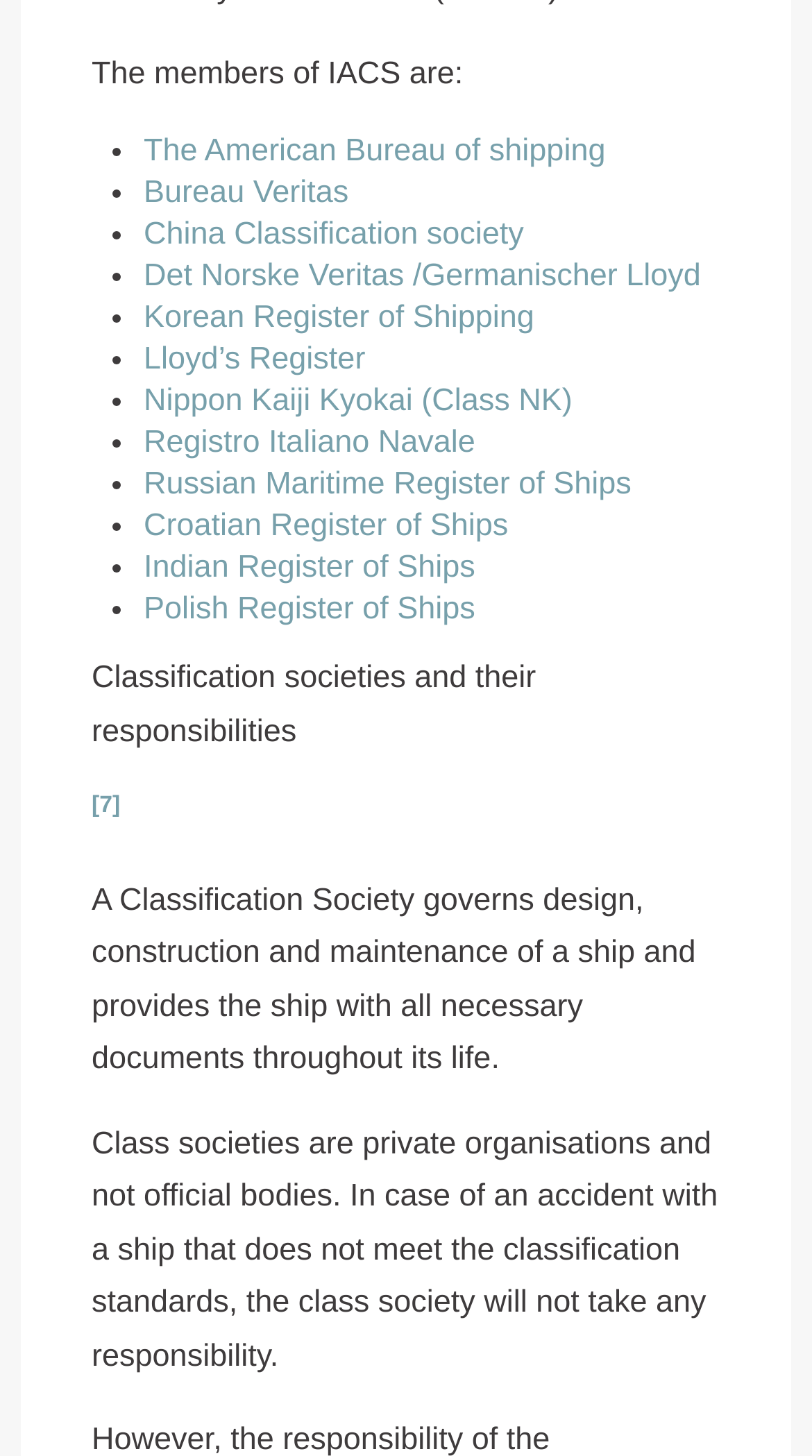Find and indicate the bounding box coordinates of the region you should select to follow the given instruction: "Click on [7]".

[0.113, 0.548, 0.148, 0.572]